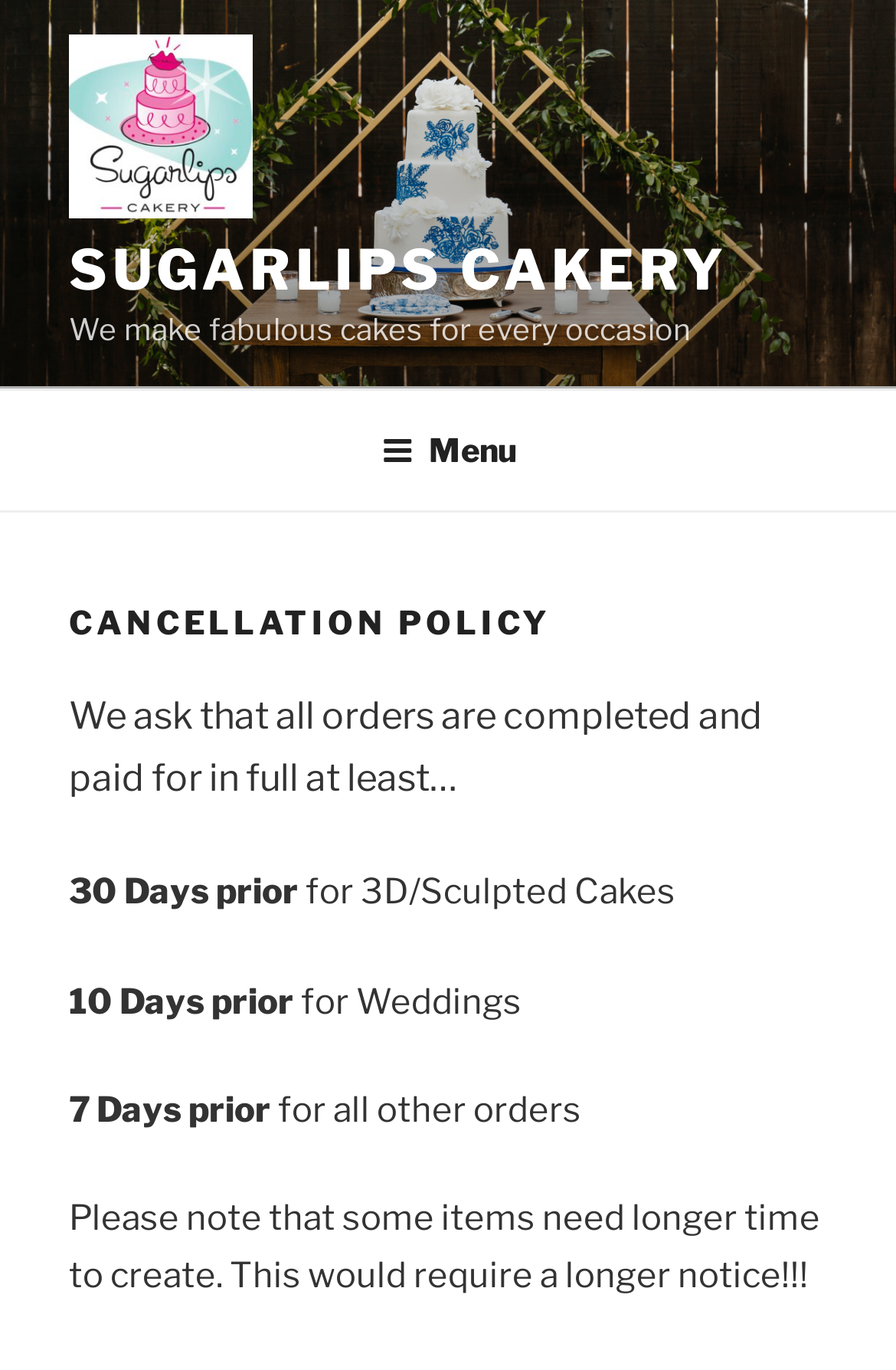Using the information in the image, could you please answer the following question in detail:
What happens if some items need longer time to create?

According to the StaticText element with the text 'Please note that some items need longer time to create. This would require a longer notice!!!', if some items require more time to create, a longer notice period is needed.